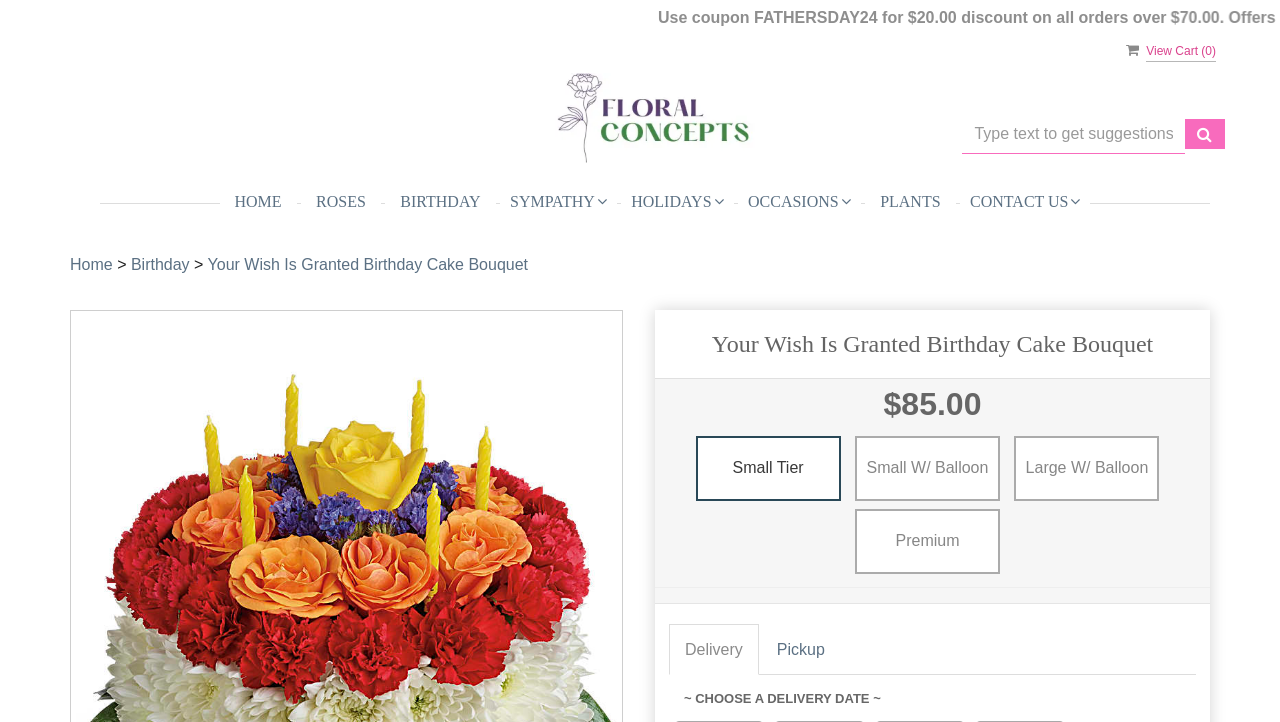Given the following UI element description: "Visit our YouTube channel", find the bounding box coordinates in the webpage screenshot.

None